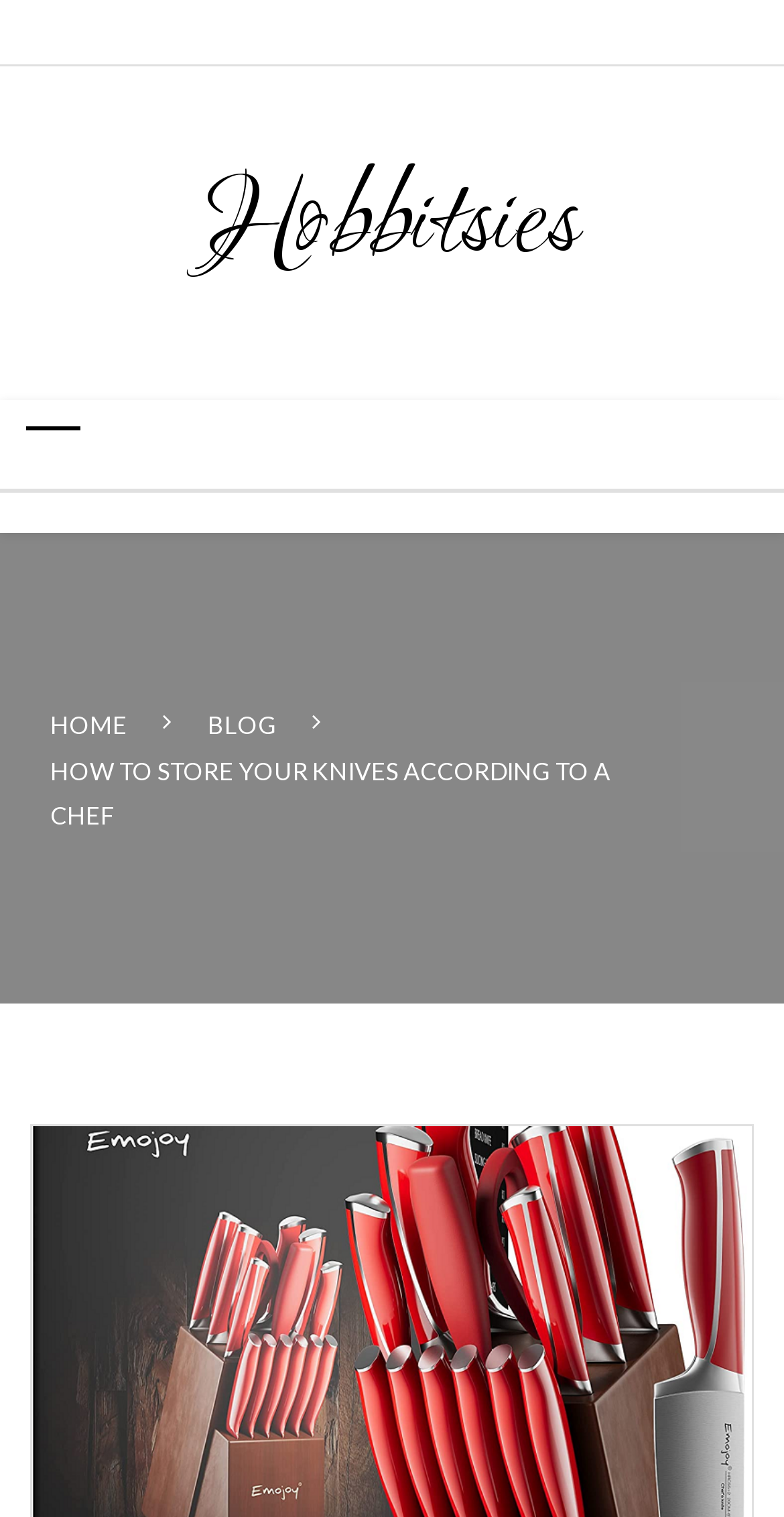How many links are in the navigation section? From the image, respond with a single word or brief phrase.

2